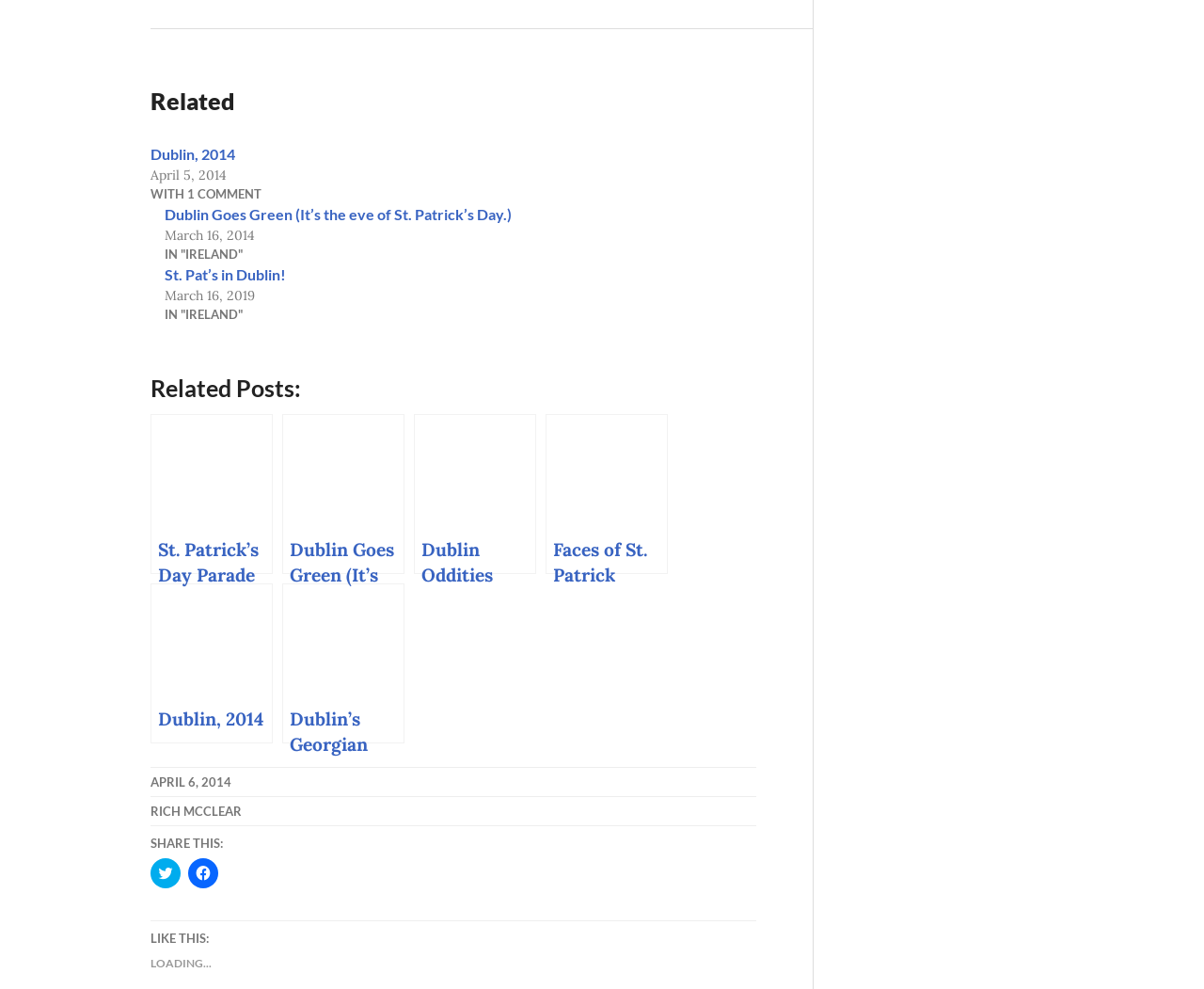Please locate the bounding box coordinates of the region I need to click to follow this instruction: "View 'St. Pat’s in Dublin!' post".

[0.137, 0.268, 0.238, 0.286]